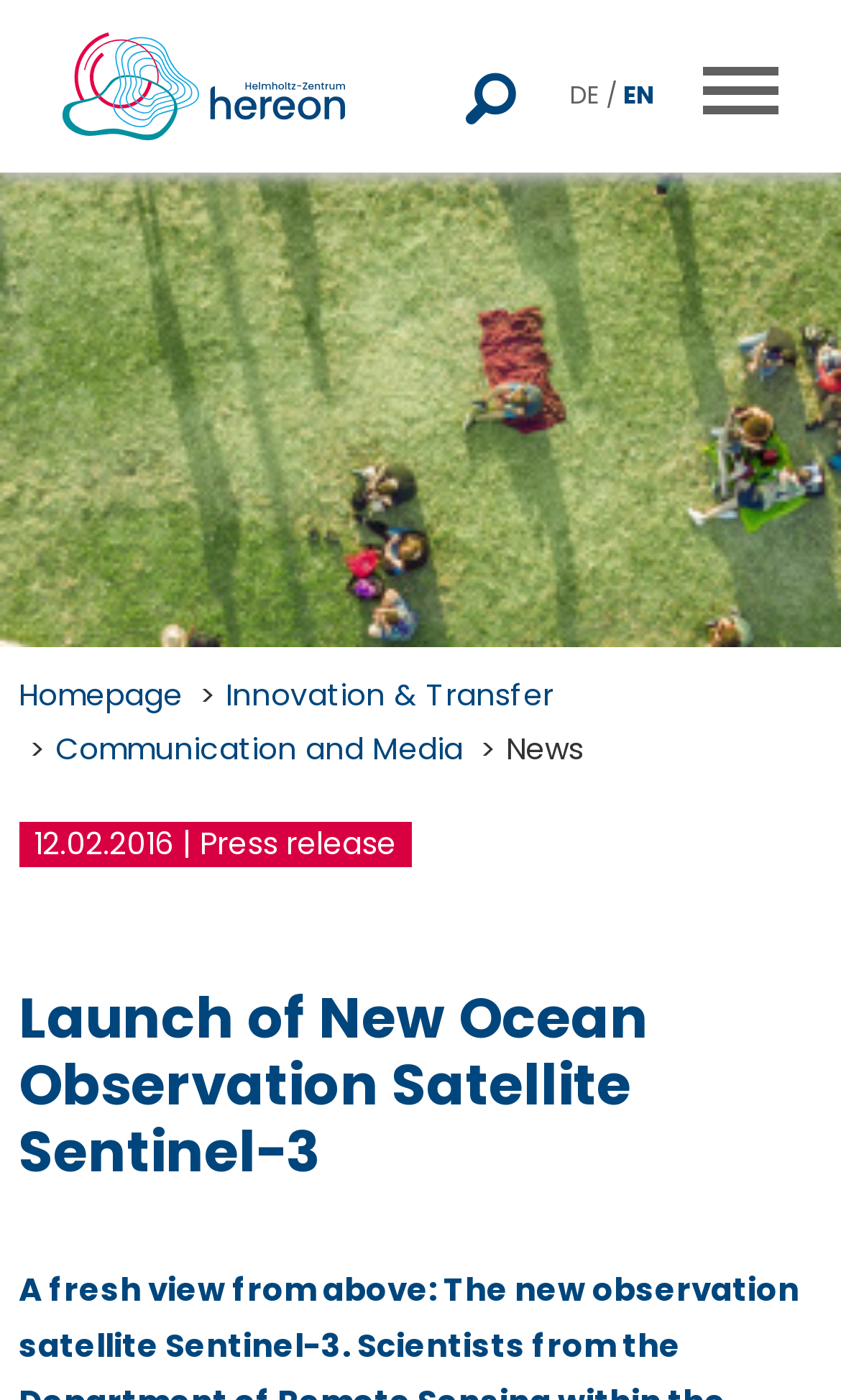Answer the following query concisely with a single word or phrase:
What is the language of the website?

DE / EN